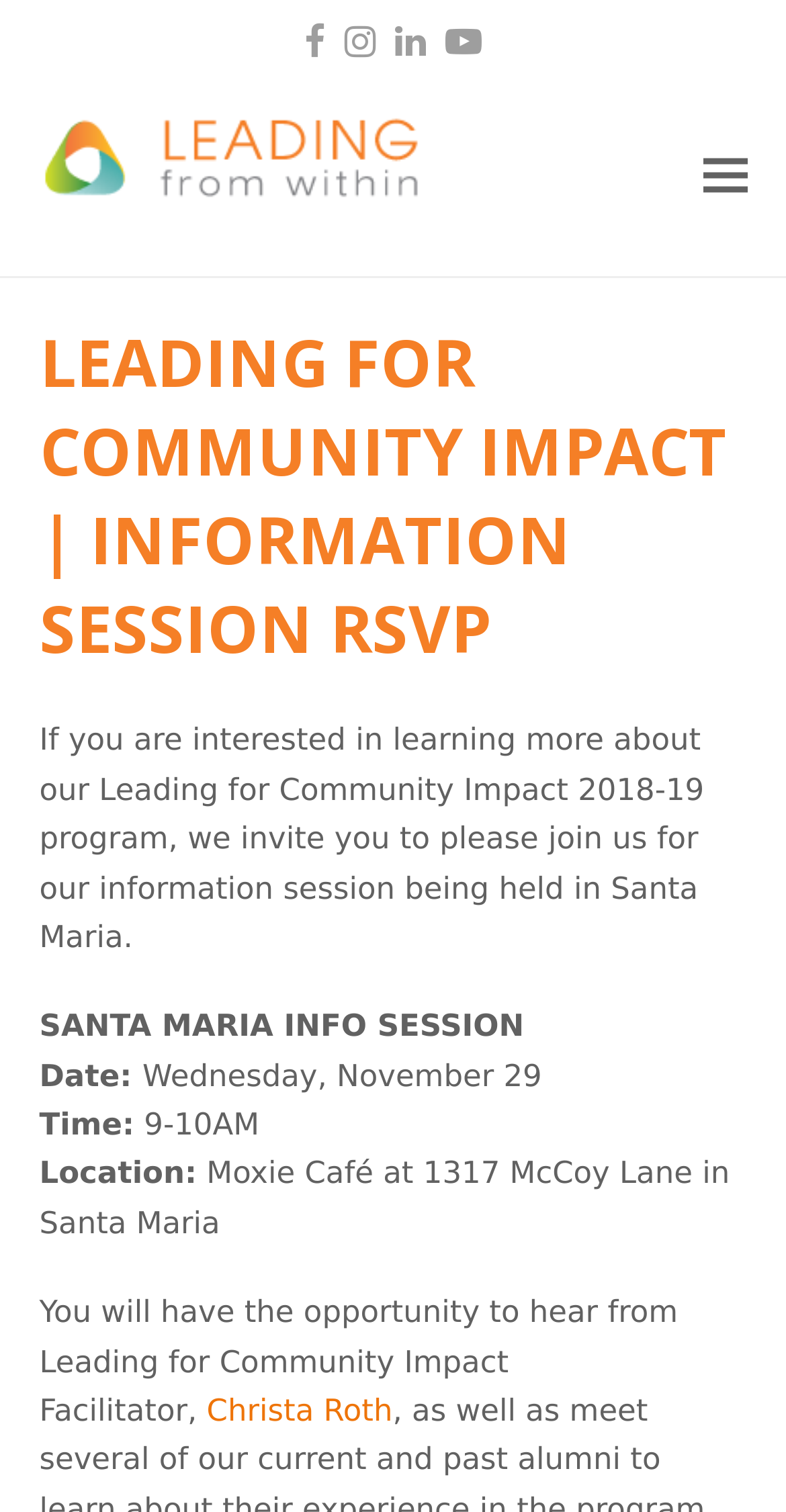Please locate the UI element described by "LinkedIn" and provide its bounding box coordinates.

[0.503, 0.005, 0.541, 0.05]